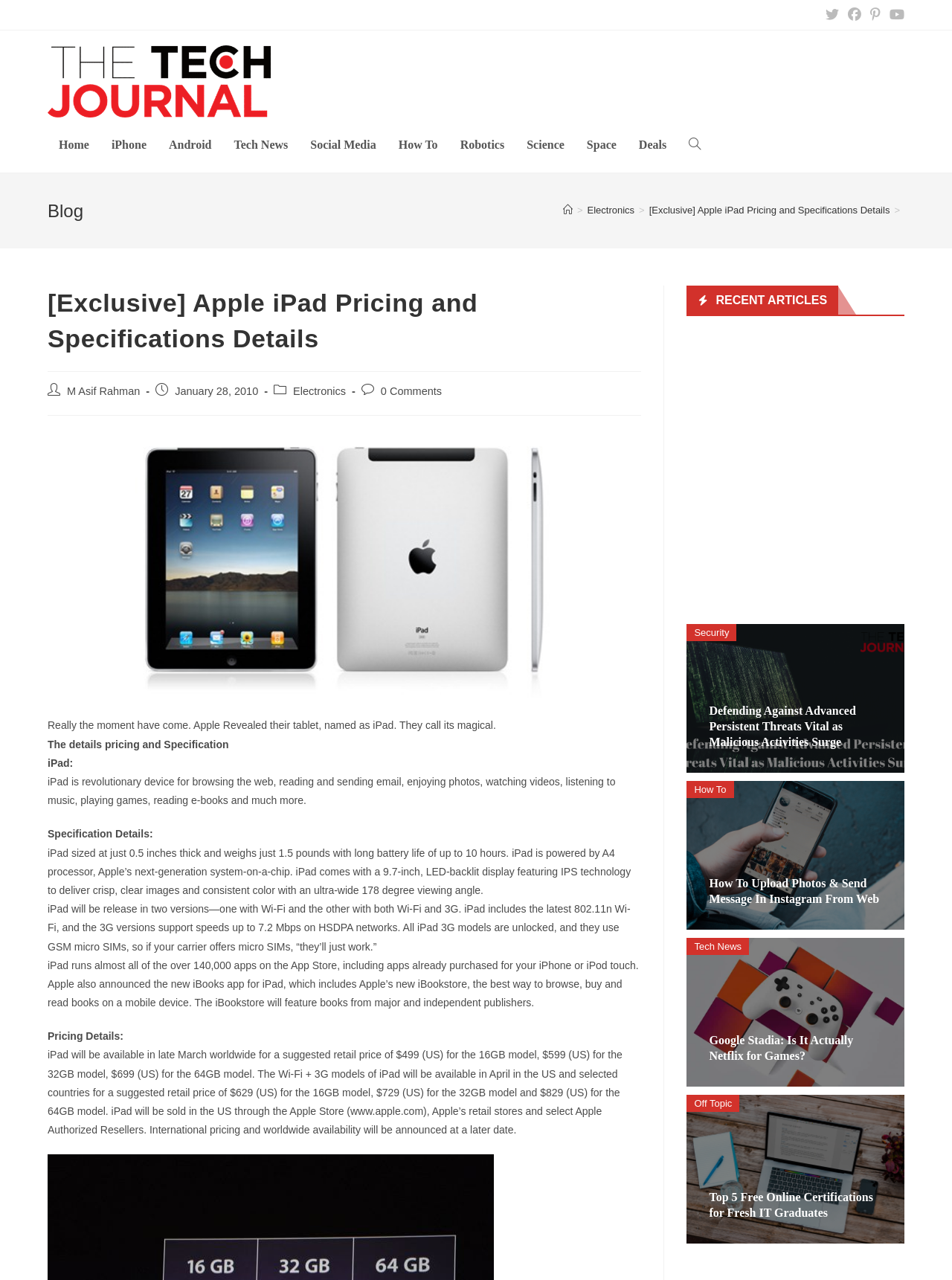Using the provided element description, identify the bounding box coordinates as (top-left x, top-left y, bottom-right x, bottom-right y). Ensure all values are between 0 and 1. Description: Recent Articles

[0.721, 0.223, 0.881, 0.246]